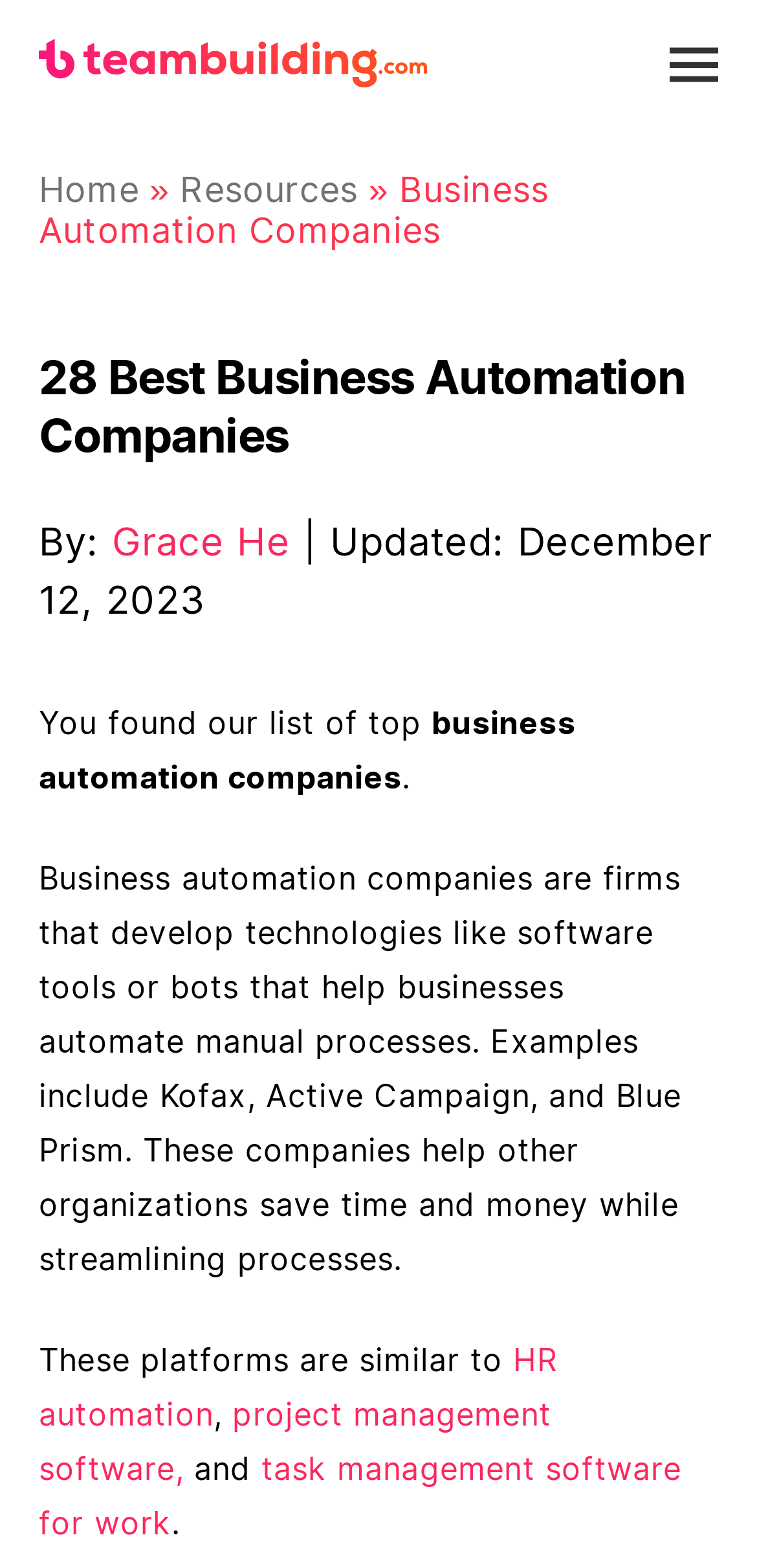Extract the bounding box coordinates of the UI element described: "Wix.com". Provide the coordinates in the format [left, top, right, bottom] with values ranging from 0 to 1.

None